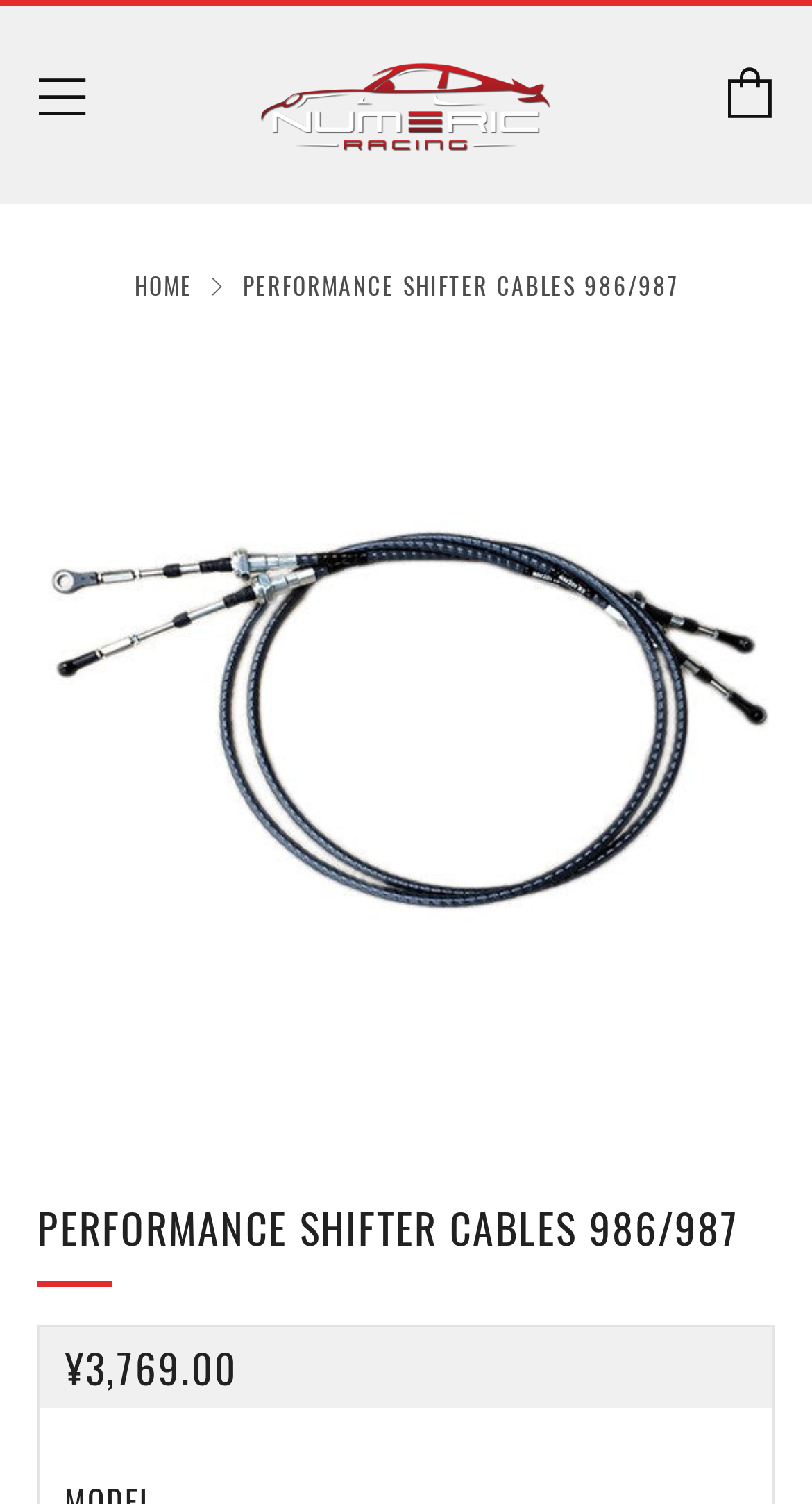Give a concise answer of one word or phrase to the question: 
What is the type of product being sold?

Shifter Cables